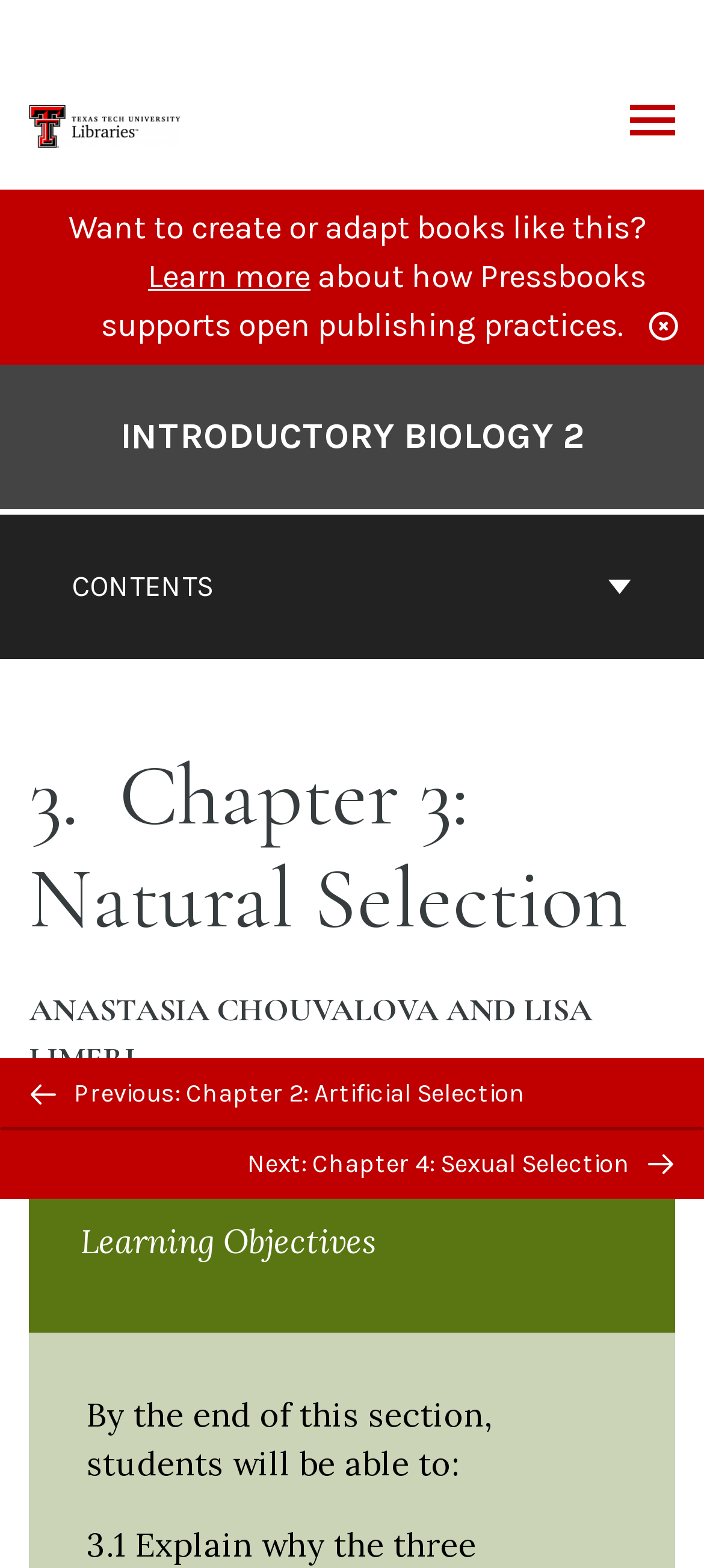Find the bounding box coordinates for the HTML element specified by: "Contents".

[0.01, 0.328, 0.99, 0.42]